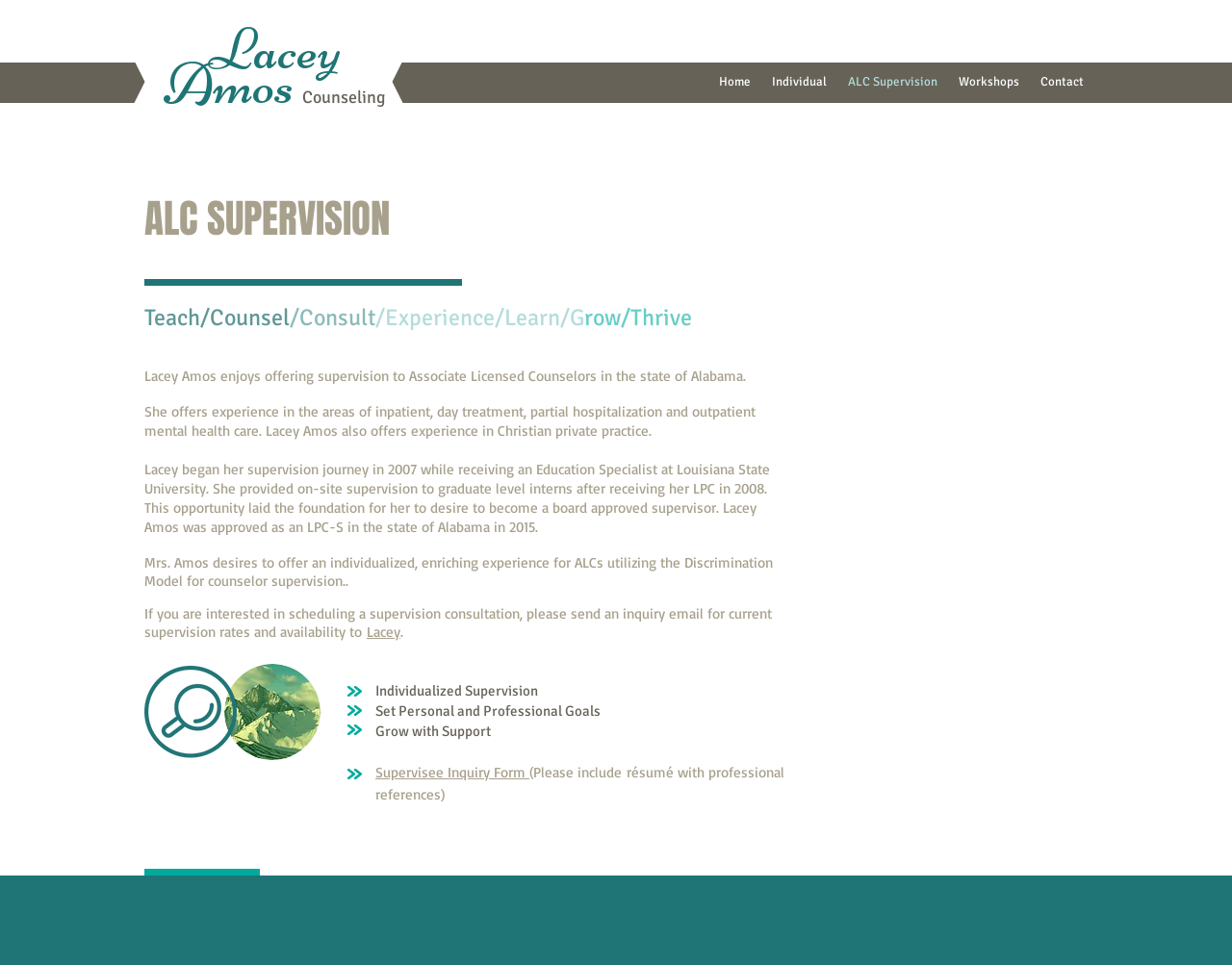Find the bounding box coordinates for the element that must be clicked to complete the instruction: "Click on the Home link". The coordinates should be four float numbers between 0 and 1, indicated as [left, top, right, bottom].

[0.575, 0.073, 0.618, 0.098]